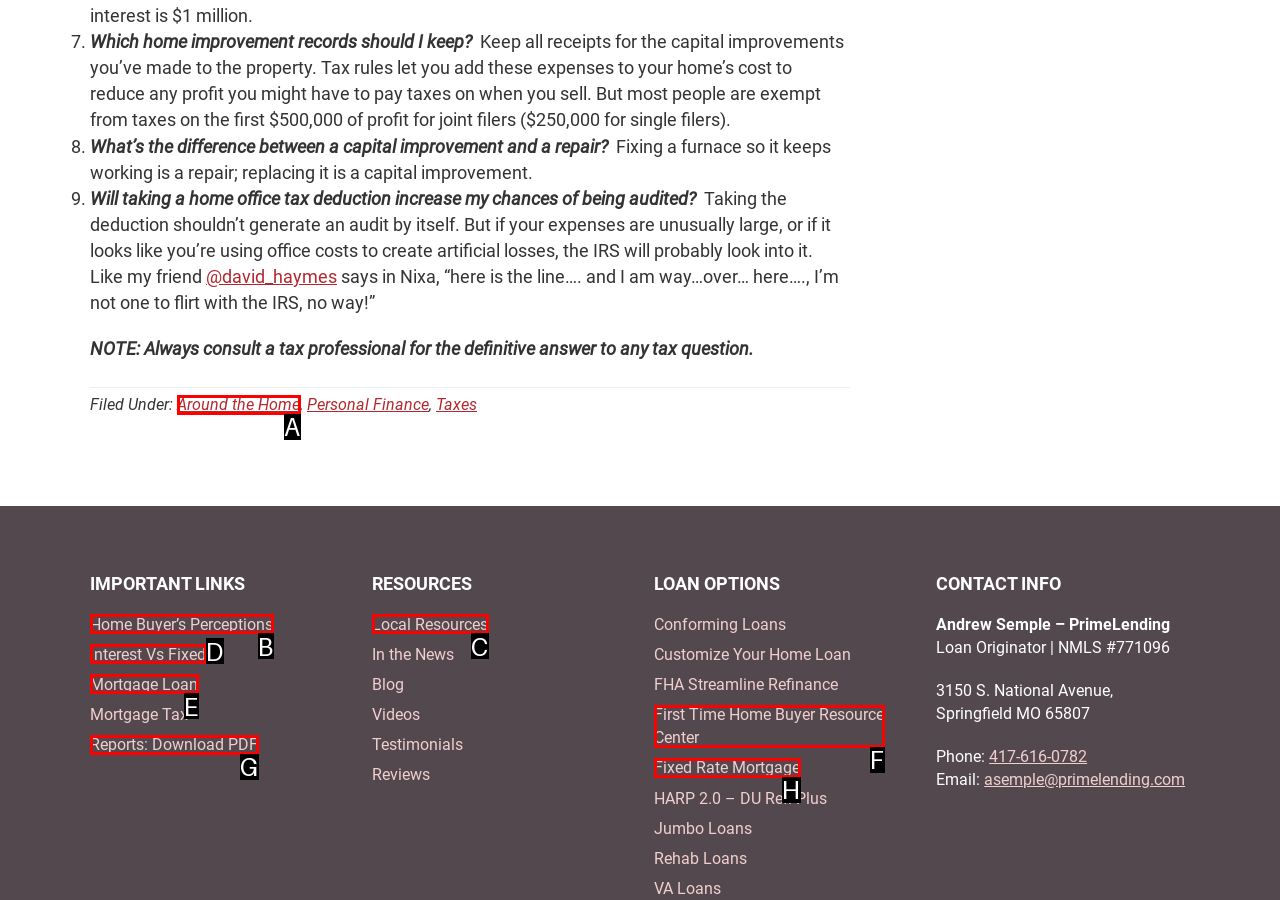Based on the description: Mortgage Loan, identify the matching lettered UI element.
Answer by indicating the letter from the choices.

E